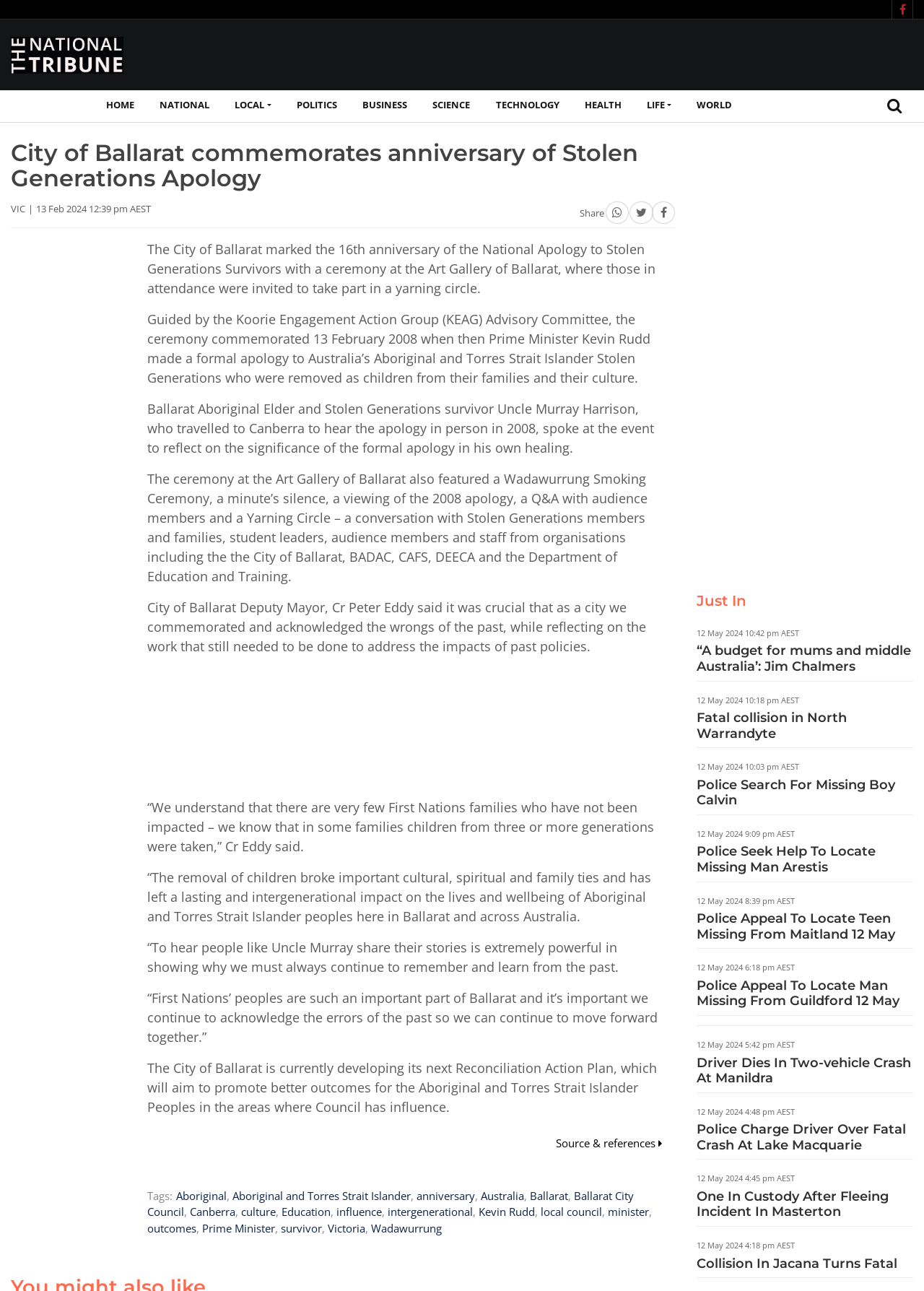Specify the bounding box coordinates (top-left x, top-left y, bottom-right x, bottom-right y) of the UI element in the screenshot that matches this description: aria-label="Advertisement" name="aswift_1" title="Advertisement"

[0.42, 0.016, 0.988, 0.066]